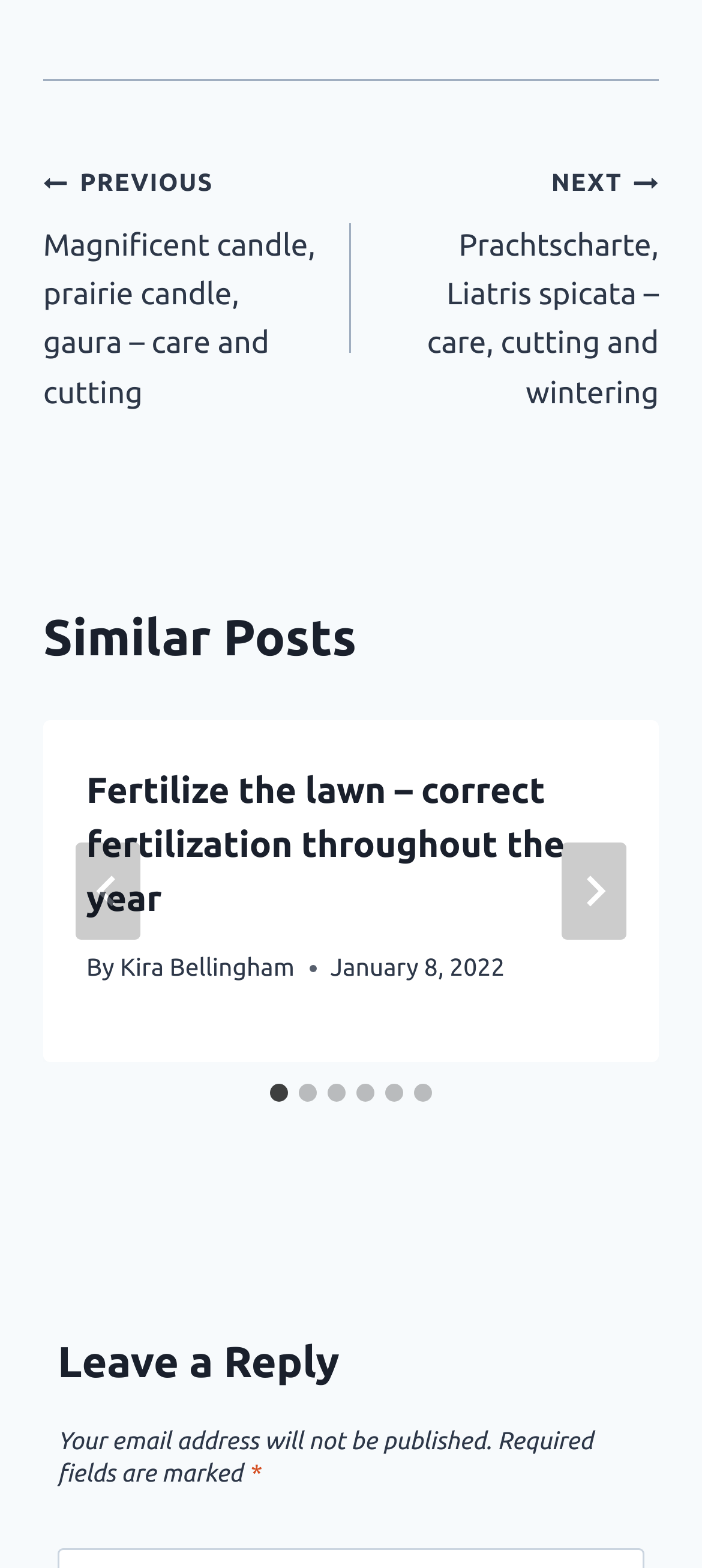Answer the following query with a single word or phrase:
What is the date of the first similar post?

January 8, 2022